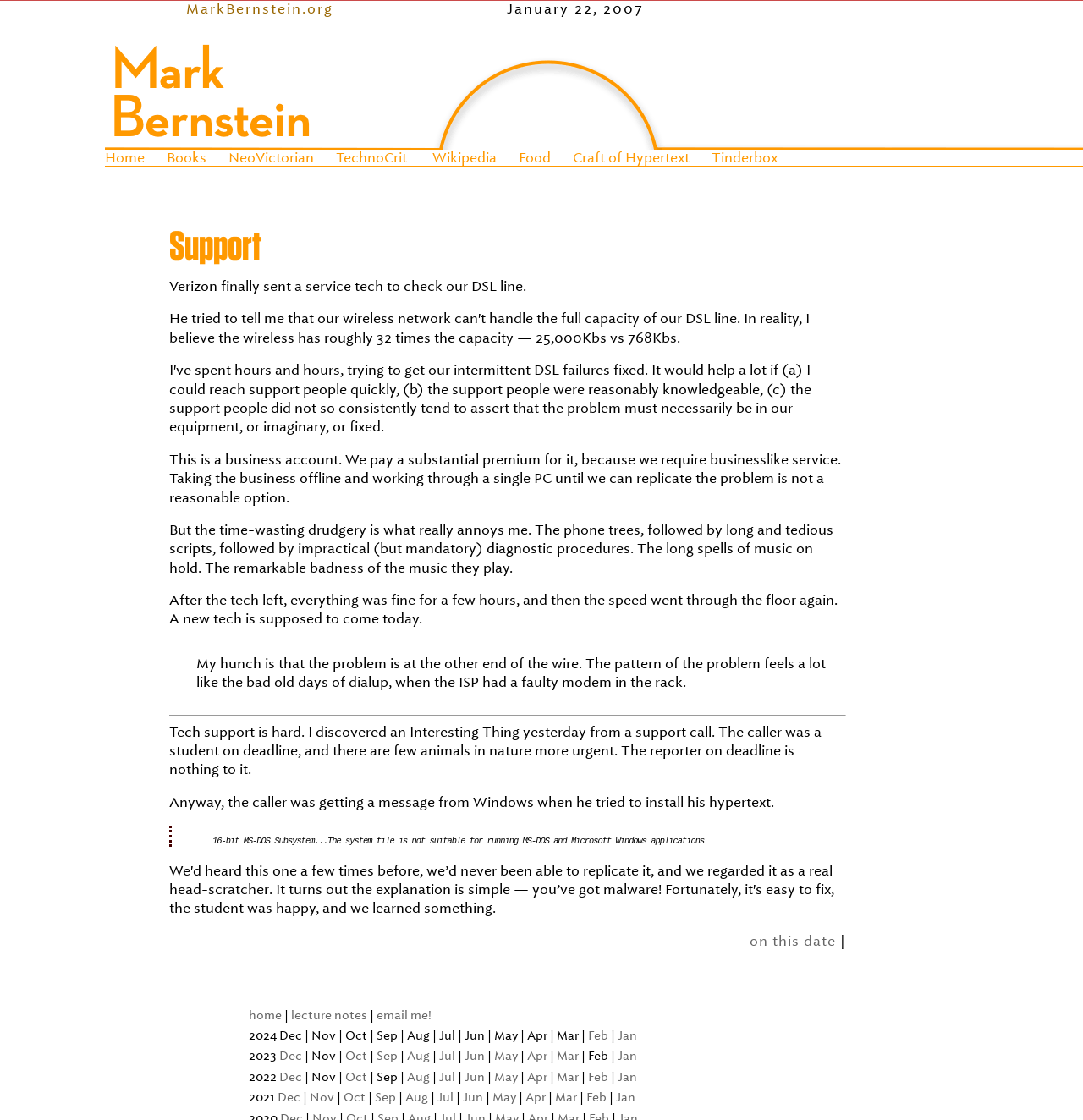Find the bounding box coordinates for the area that must be clicked to perform this action: "Click on the 'Feb' link".

[0.543, 0.918, 0.562, 0.931]